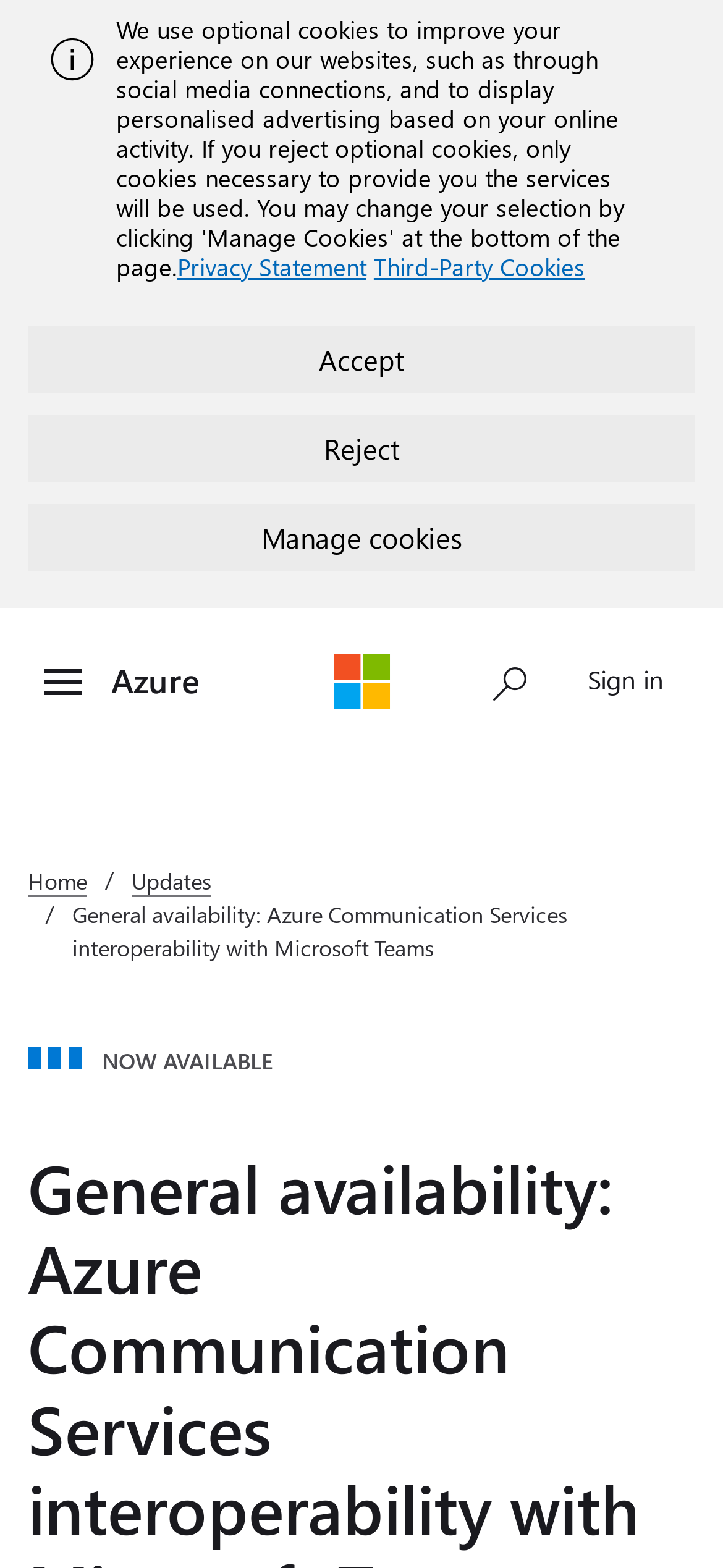Determine the heading of the webpage and extract its text content.

General availability: Azure Communication Services interoperability with Microsoft Teams